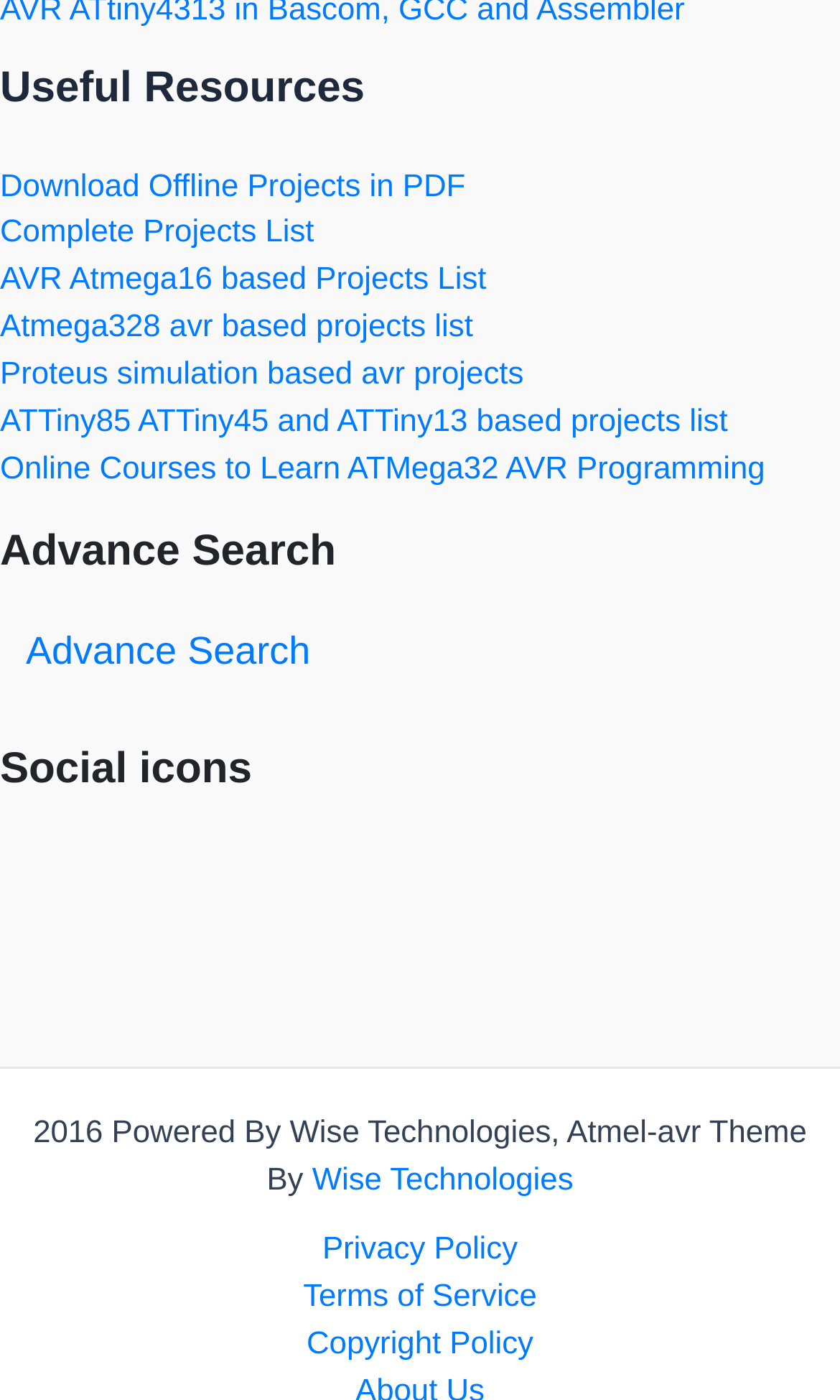Provide the bounding box coordinates for the UI element that is described by this text: "Terms of Service". The coordinates should be in the form of four float numbers between 0 and 1: [left, top, right, bottom].

[0.31, 0.911, 0.69, 0.945]